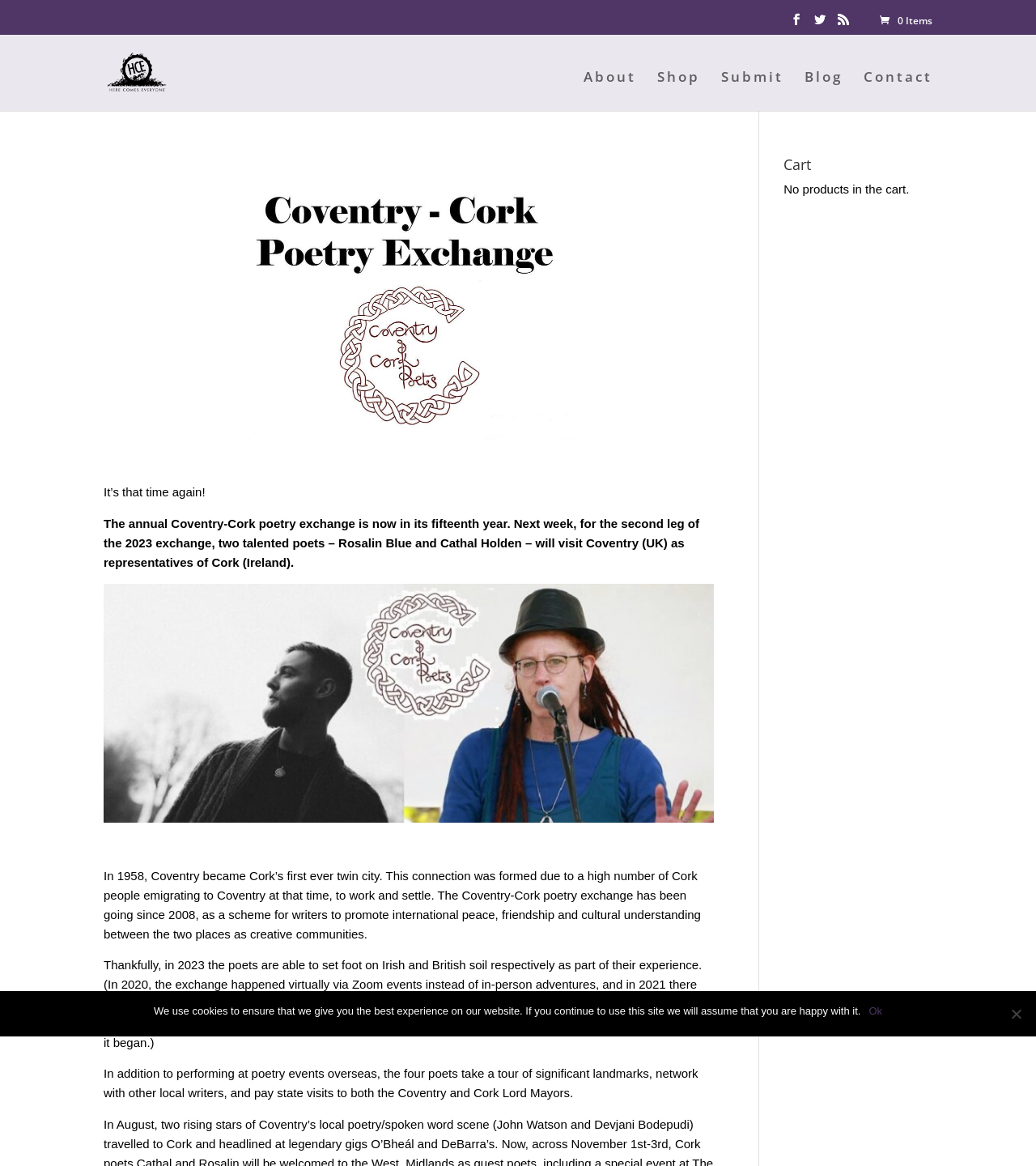Using the details in the image, give a detailed response to the question below:
How many items are in the cart?

The webpage has a section labeled 'Cart' with the text 'No products in the cart.' This indicates that there are no items in the cart.